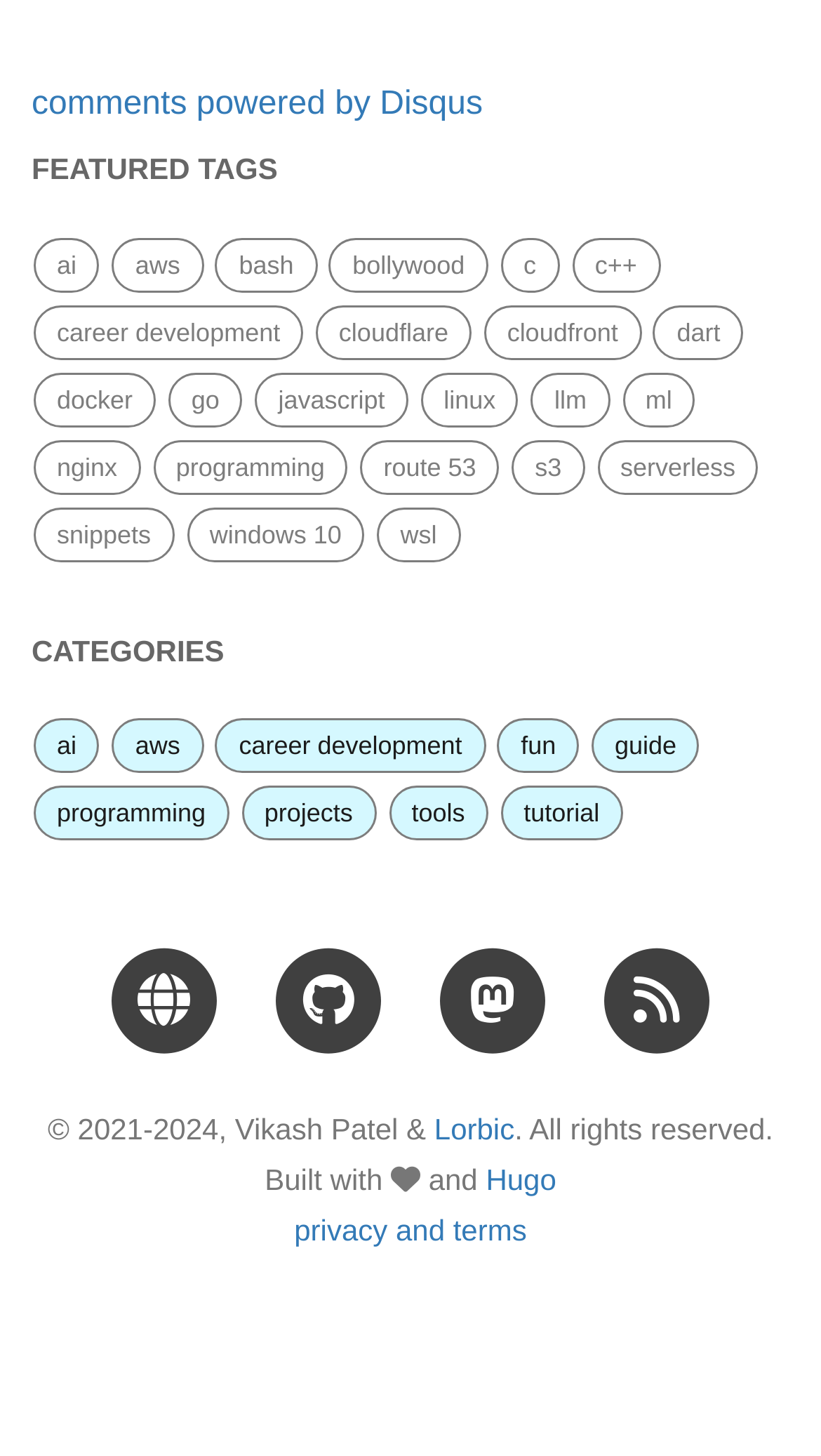How many tags are listed under FEATURED TAGS?
Please give a detailed and thorough answer to the question, covering all relevant points.

I counted the number of link elements under the 'FEATURED TAGS' heading, which are 24 in total.